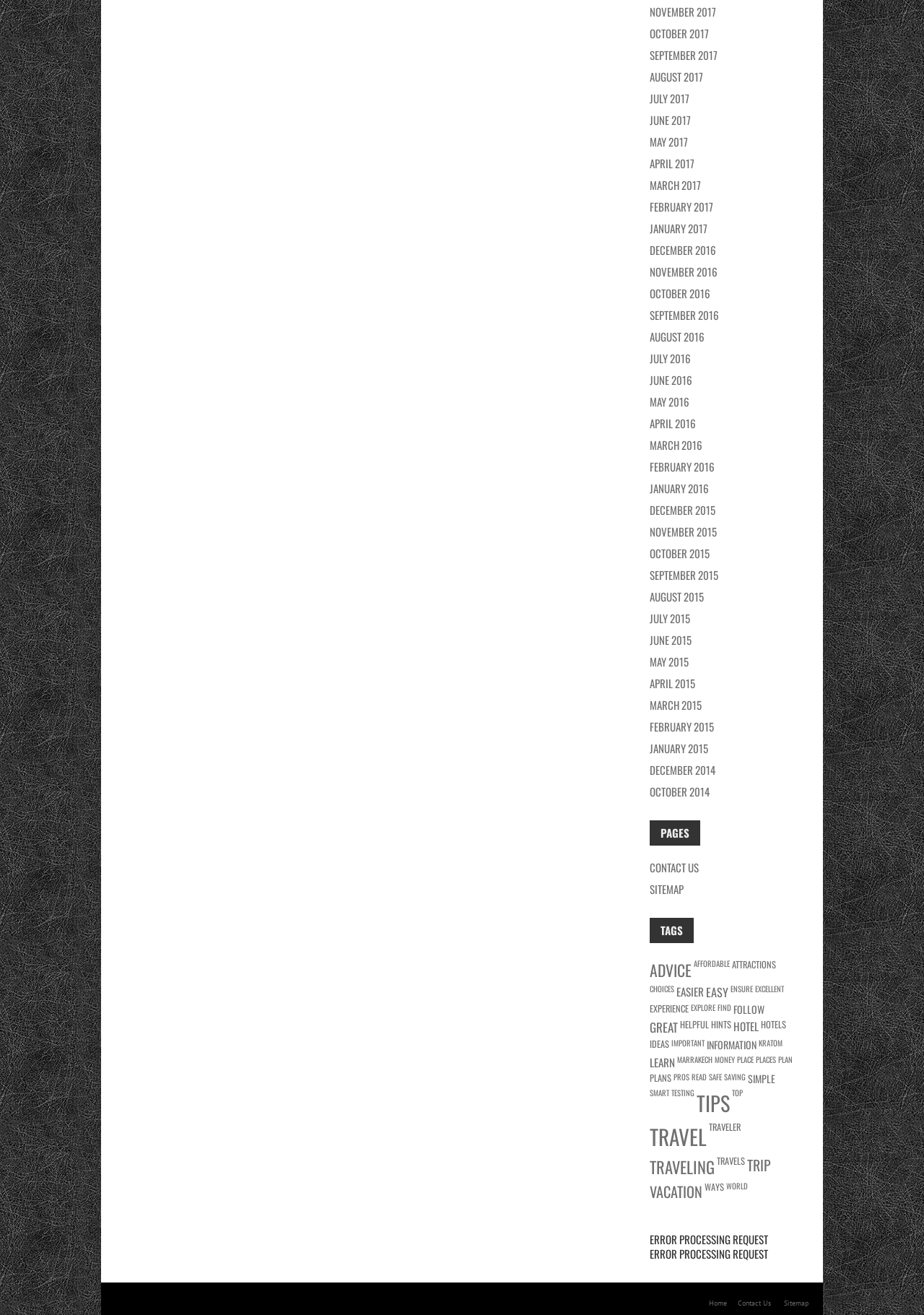Give a one-word or short-phrase answer to the following question: 
What is the purpose of the 'CONTACT US' link?

To contact the website